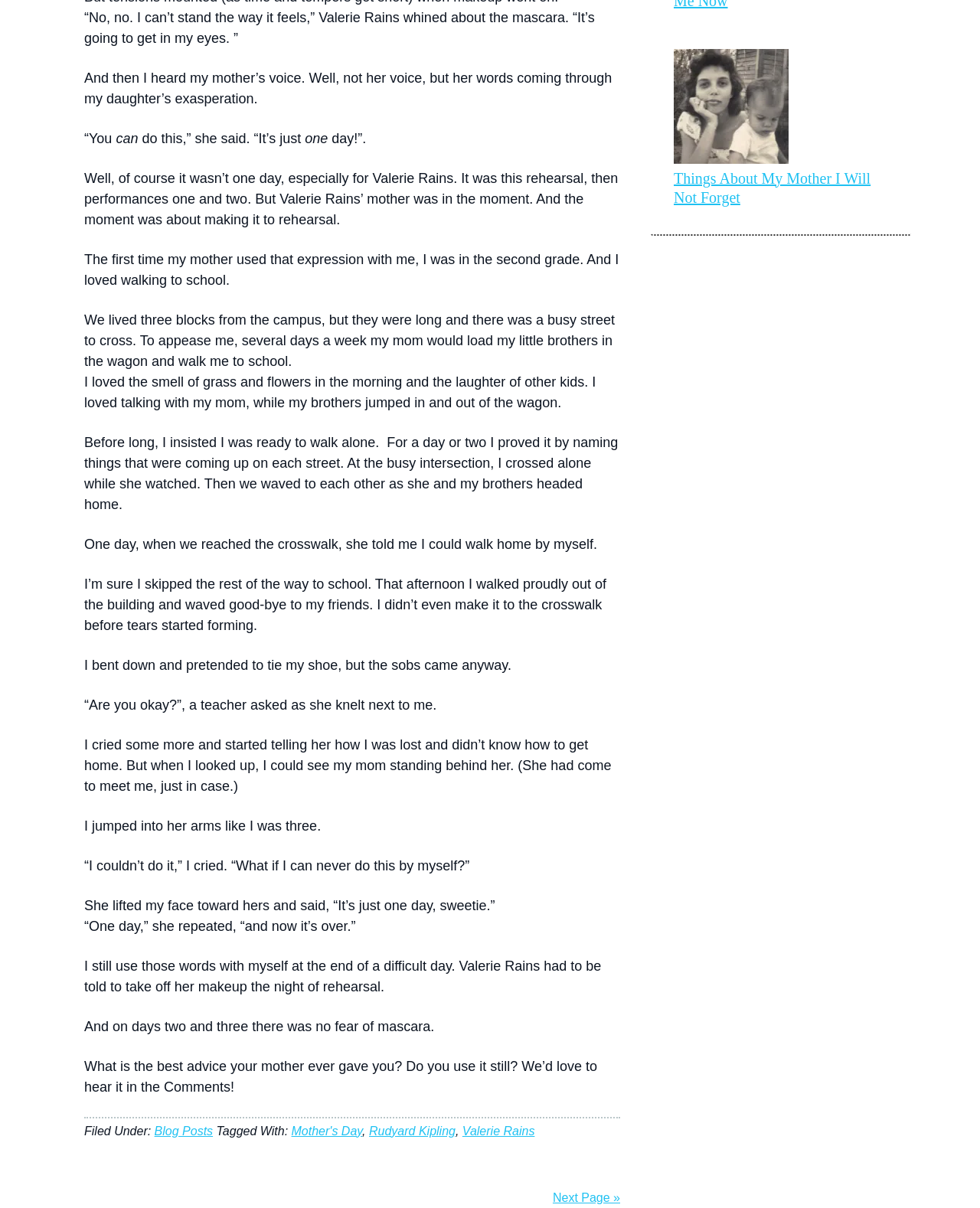Given the element description Valerie Rains, specify the bounding box coordinates of the corresponding UI element in the format (top-left x, top-left y, bottom-right x, bottom-right y). All values must be between 0 and 1.

[0.472, 0.931, 0.546, 0.942]